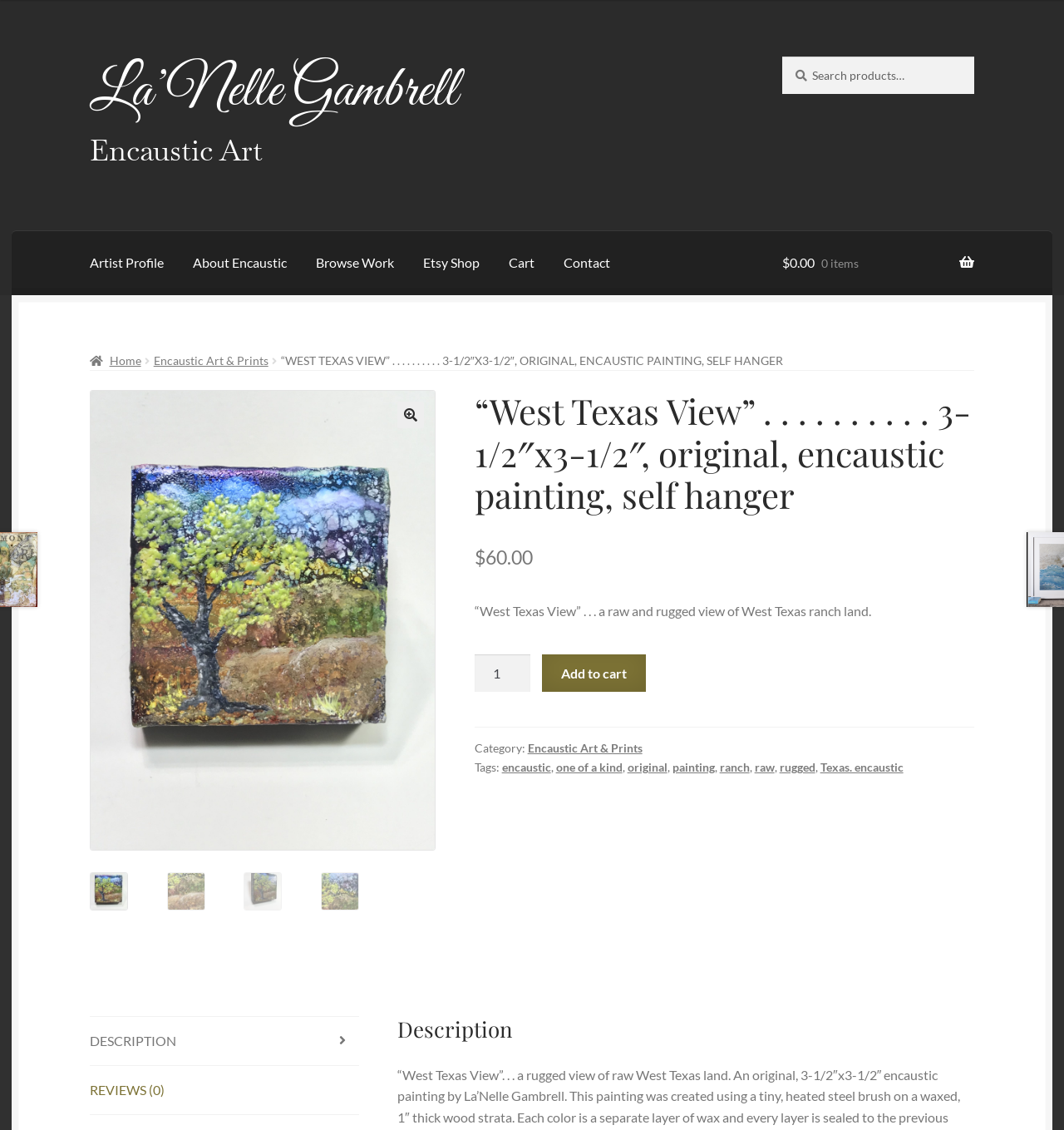Could you find the bounding box coordinates of the clickable area to complete this instruction: "Subscribe"?

None